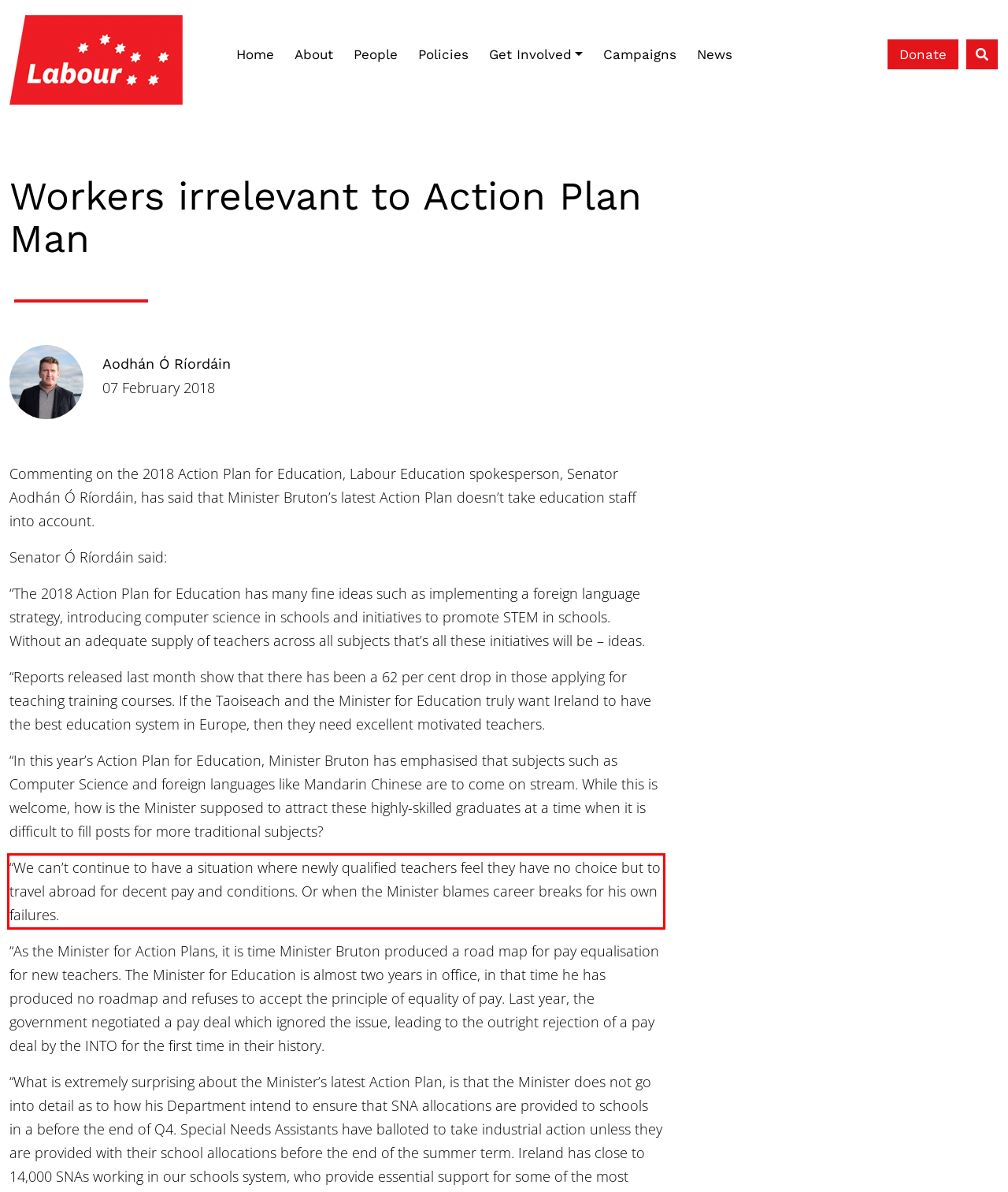You have a screenshot of a webpage with a red bounding box. Identify and extract the text content located inside the red bounding box.

“We can’t continue to have a situation where newly qualified teachers feel they have no choice but to travel abroad for decent pay and conditions. Or when the Minister blames career breaks for his own failures.